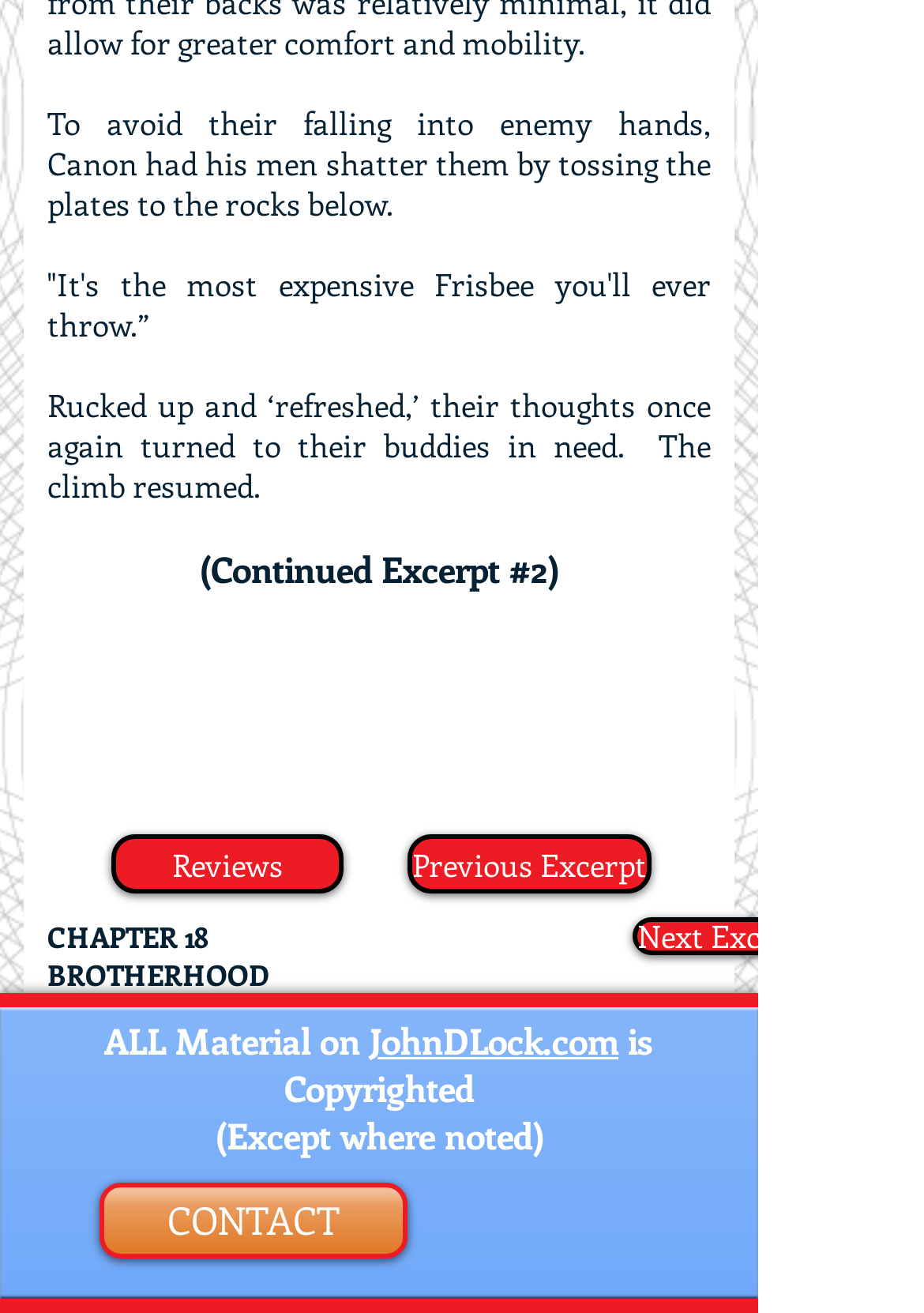Indicate the bounding box coordinates of the clickable region to achieve the following instruction: "Contact us."

None